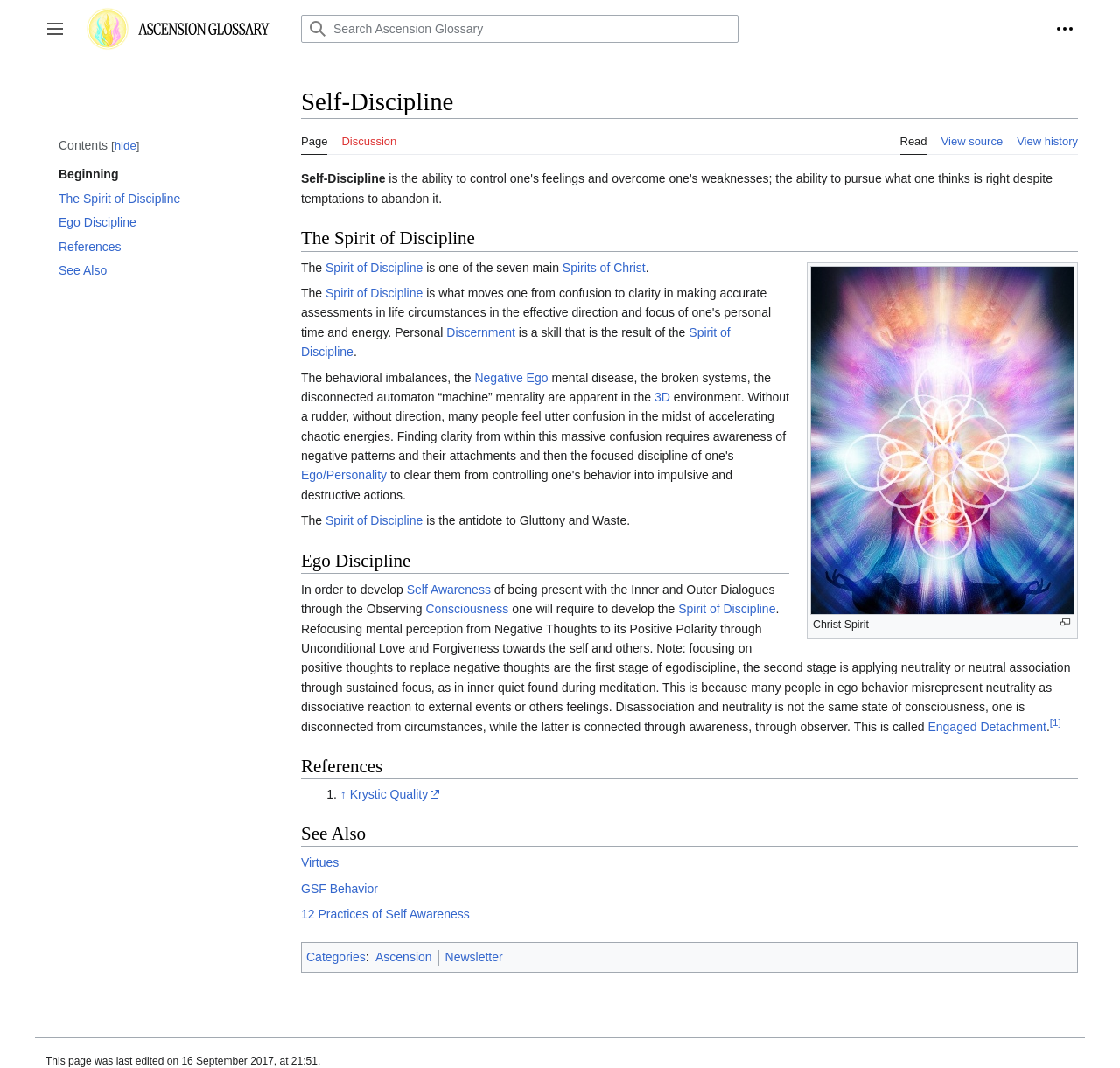Predict the bounding box coordinates of the UI element that matches this description: "12 Practices of Self Awareness". The coordinates should be in the format [left, top, right, bottom] with each value between 0 and 1.

[0.269, 0.849, 0.419, 0.862]